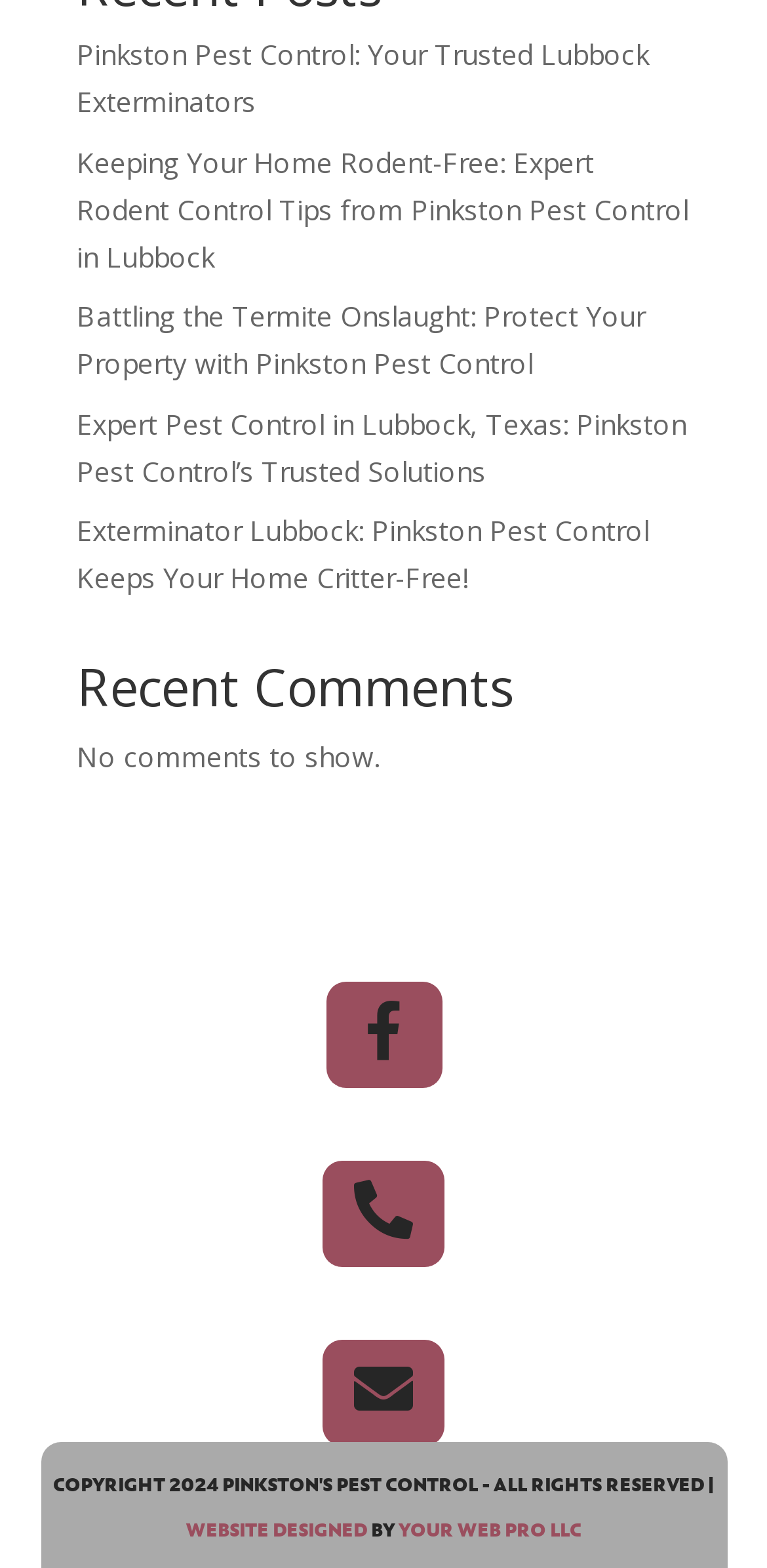Provide a thorough and detailed response to the question by examining the image: 
What is the topic of the first link on the webpage?

I determined the answer by looking at the first link, which says 'Keeping Your Home Rodent-Free: Expert Rodent Control Tips from Pinkston Pest Control in Lubbock'. This indicates that the topic of the link is rodent control.